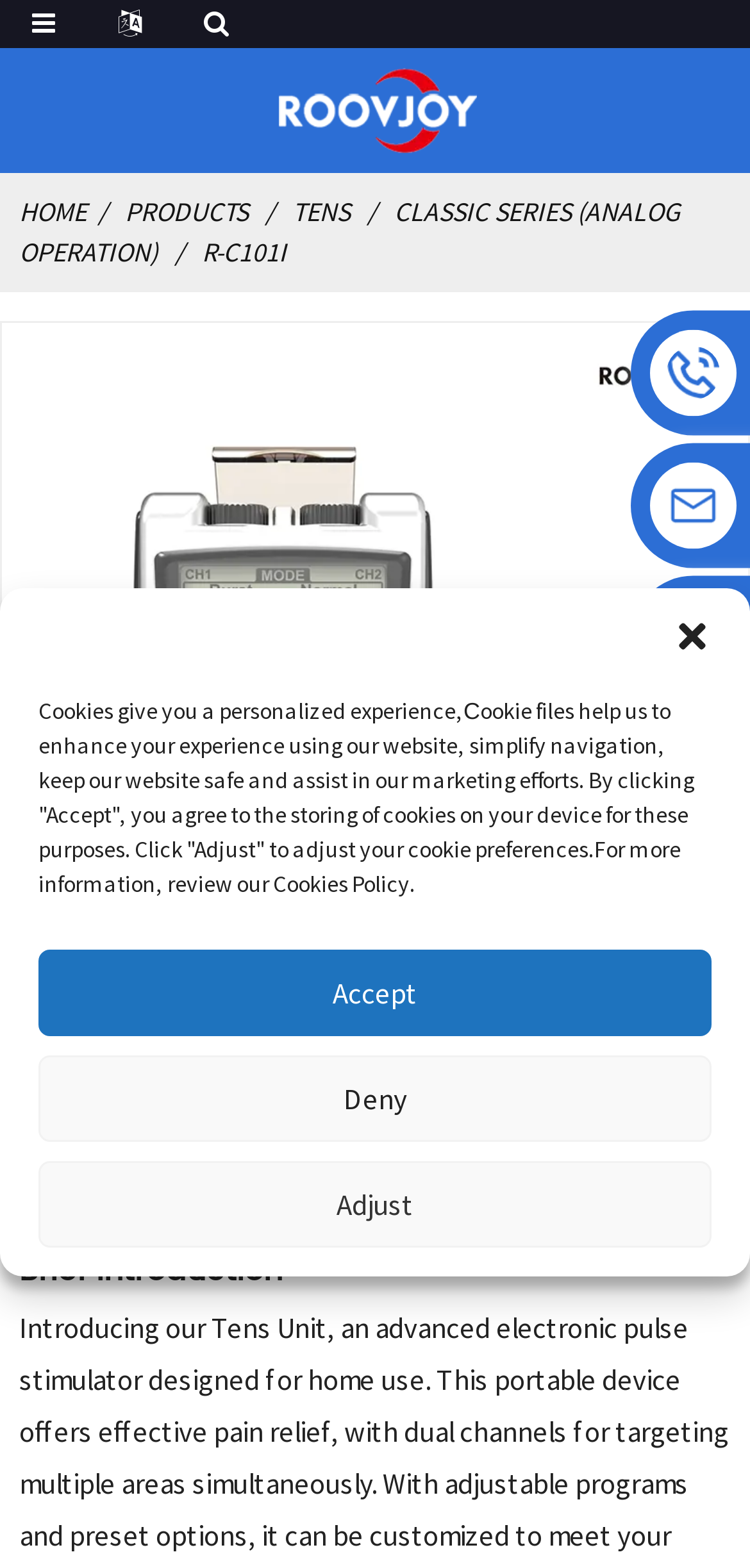Find the bounding box of the web element that fits this description: "alt="logo"".

[0.373, 0.057, 0.635, 0.08]